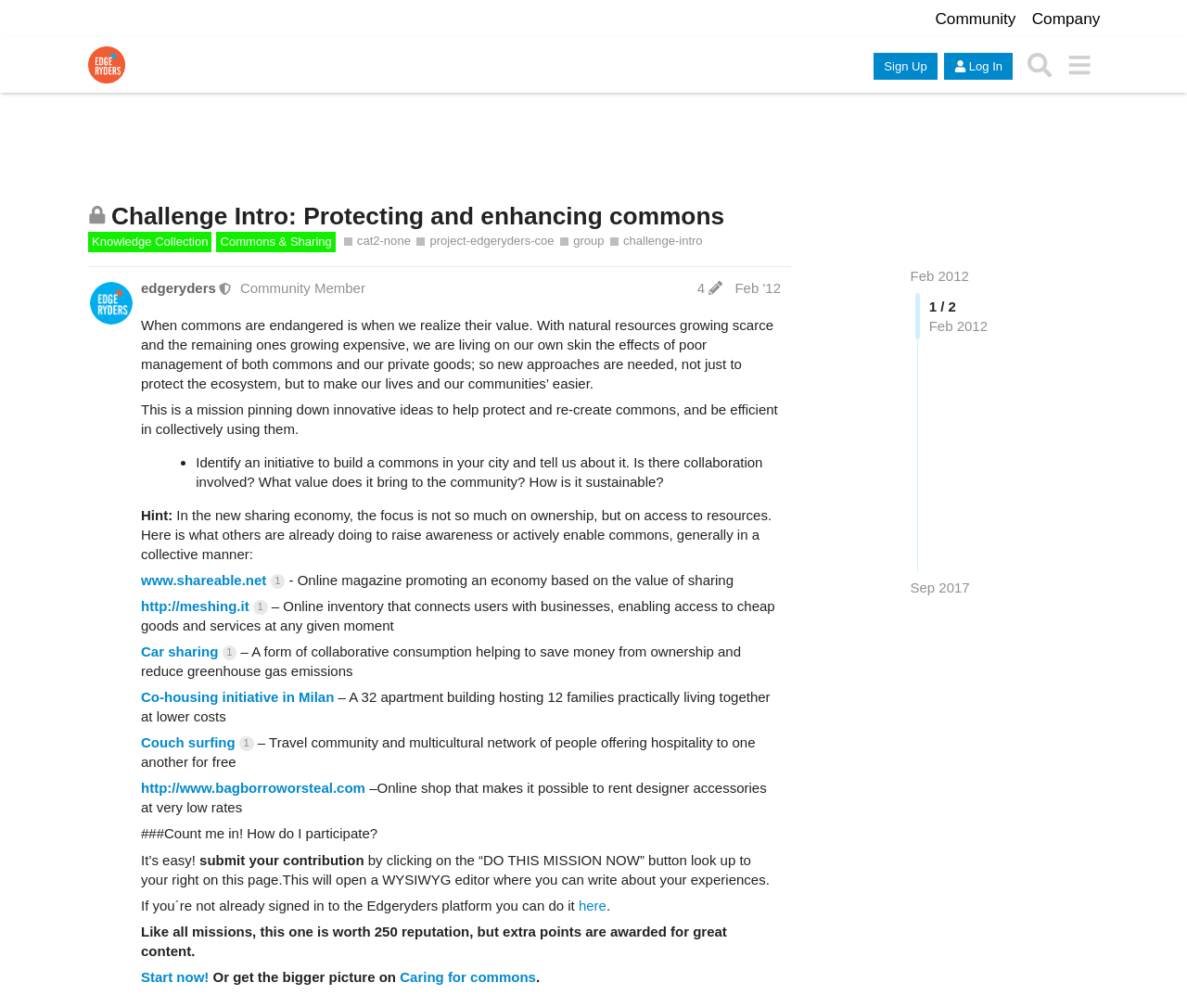What is the topic of this webpage?
Please provide a comprehensive answer based on the contents of the image.

I found the answer by looking at the heading section of the webpage, where it says 'Challenge Intro: Protecting and enhancing commons', which suggests that the topic of this webpage is related to protecting and enhancing commons.